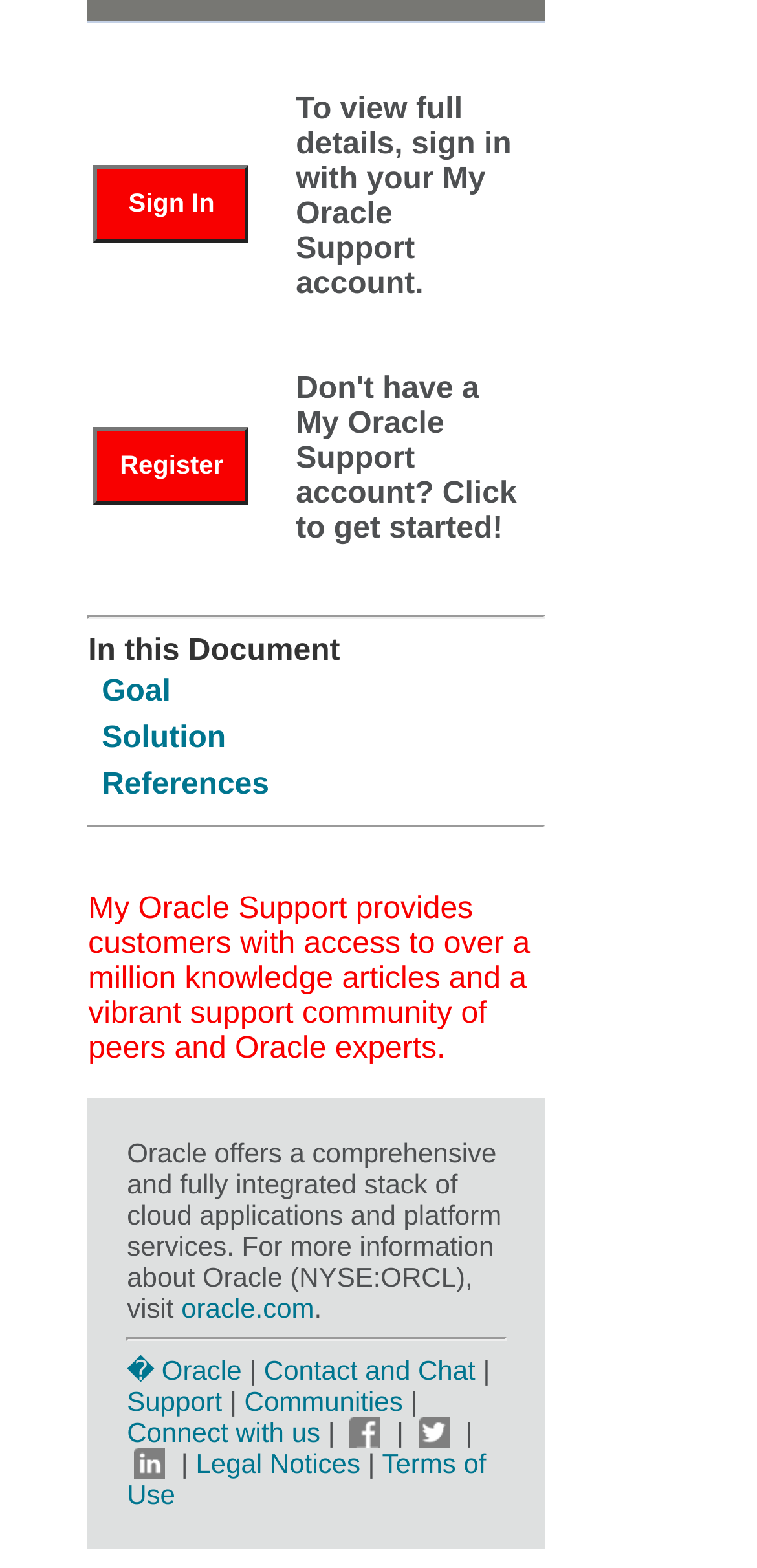How many social media links are present in the footer?
Please analyze the image and answer the question with as much detail as possible.

In the footer section of the webpage, I found links to three social media platforms: Facebook, Twitter, and Linked In. These links are accompanied by their respective icons.